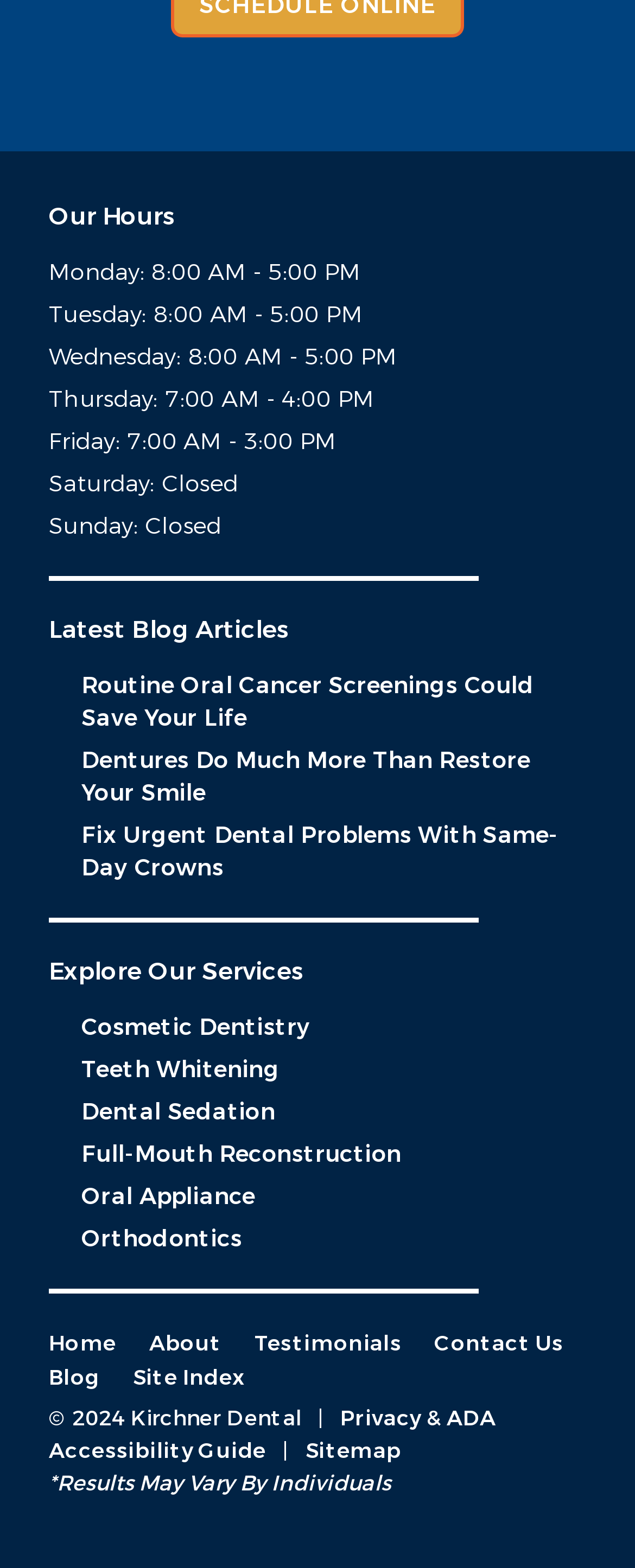Refer to the image and provide an in-depth answer to the question: 
What is the name of the dental office?

I found the name of the dental office at the bottom of the page, in the copyright notice that reads '© 2024 Kirchner Dental'.